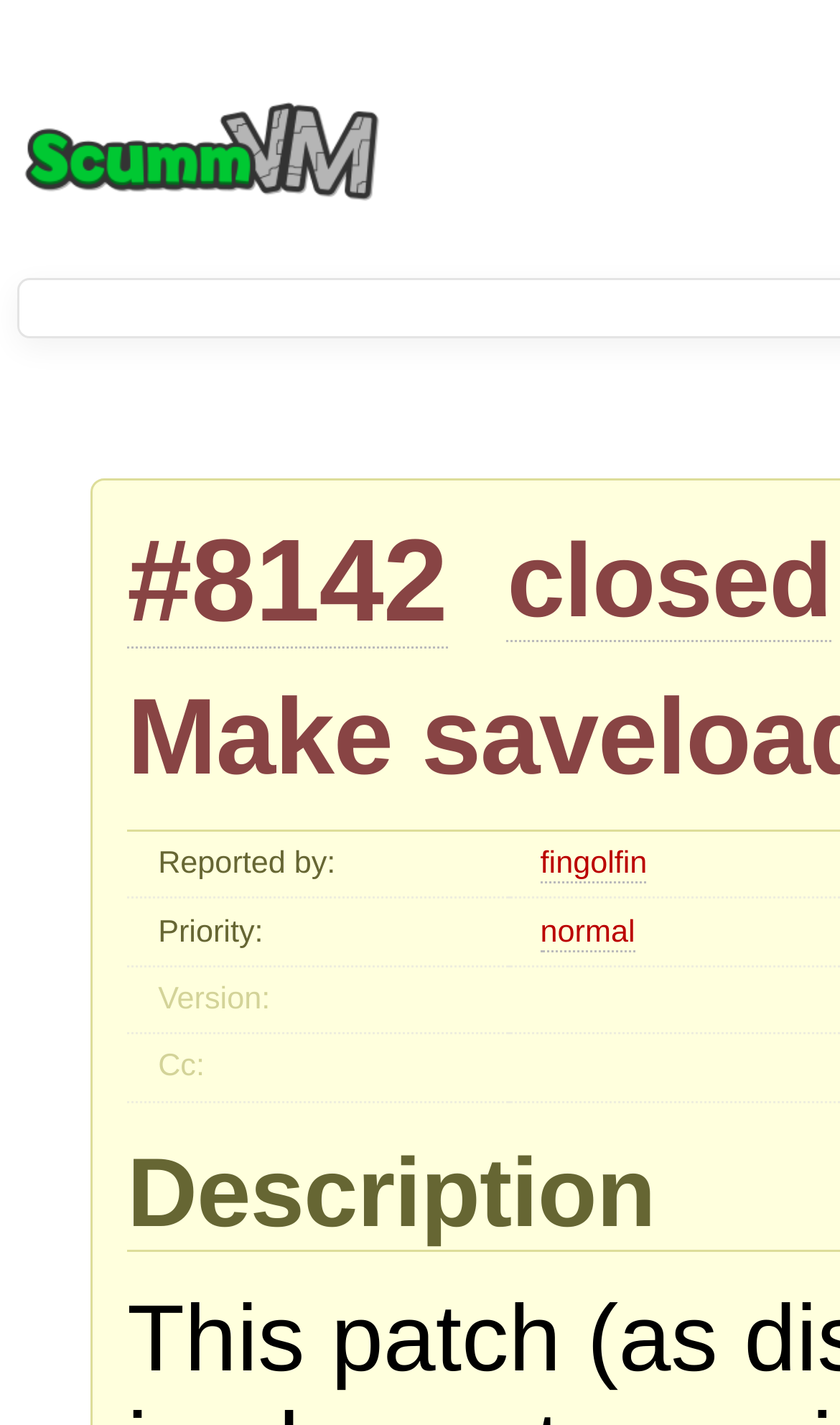Locate the UI element described by alt="ScummVM logo" and provide its bounding box coordinates. Use the format (top-left x, top-left y, bottom-right x, bottom-right y) with all values as floating point numbers between 0 and 1.

[0.021, 0.012, 0.459, 0.086]